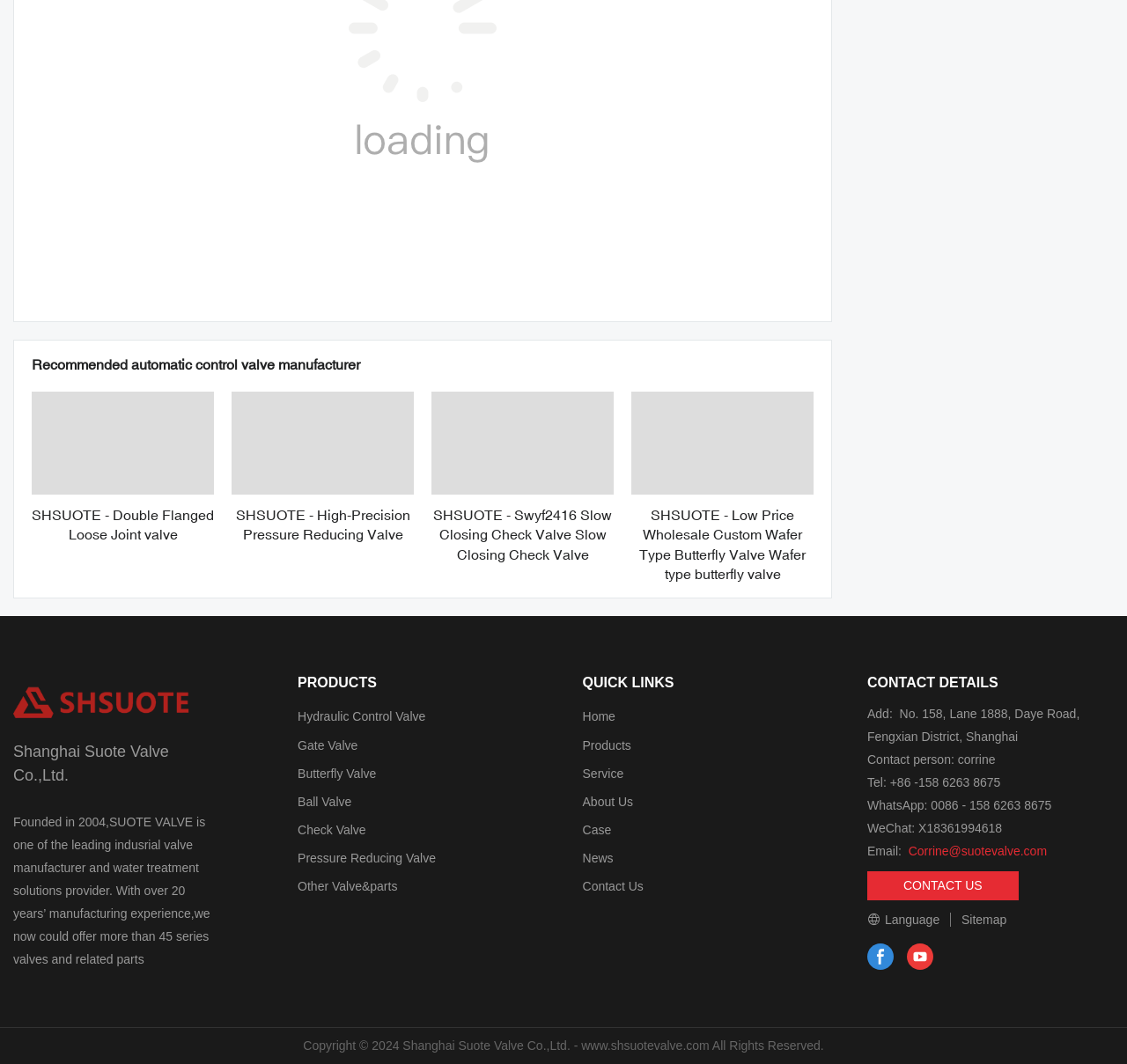How can I contact the company?
Please ensure your answer is as detailed and informative as possible.

The webpage has a section with contact details, including phone number, WhatsApp number, email address, and physical address, which provides various ways to contact the company.